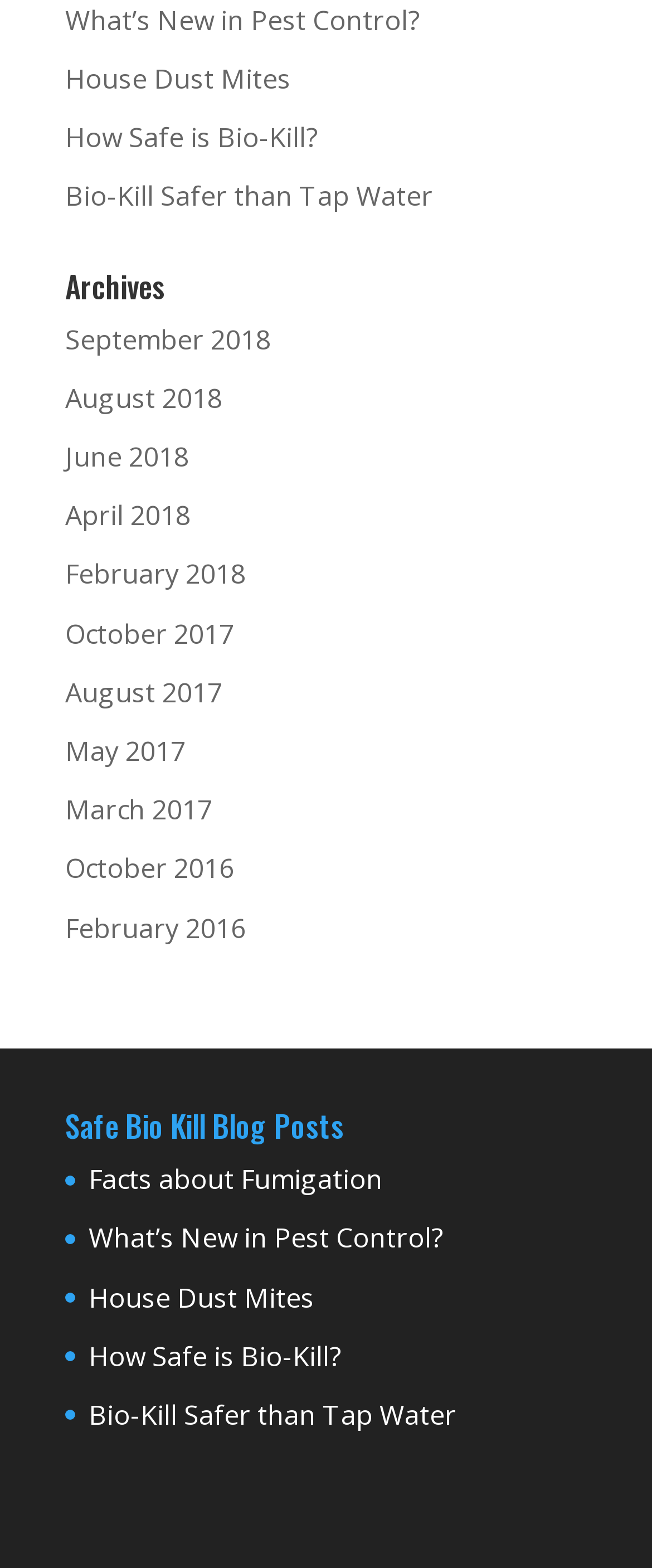Specify the bounding box coordinates of the area to click in order to follow the given instruction: "View posts from September 2018."

[0.1, 0.204, 0.415, 0.228]